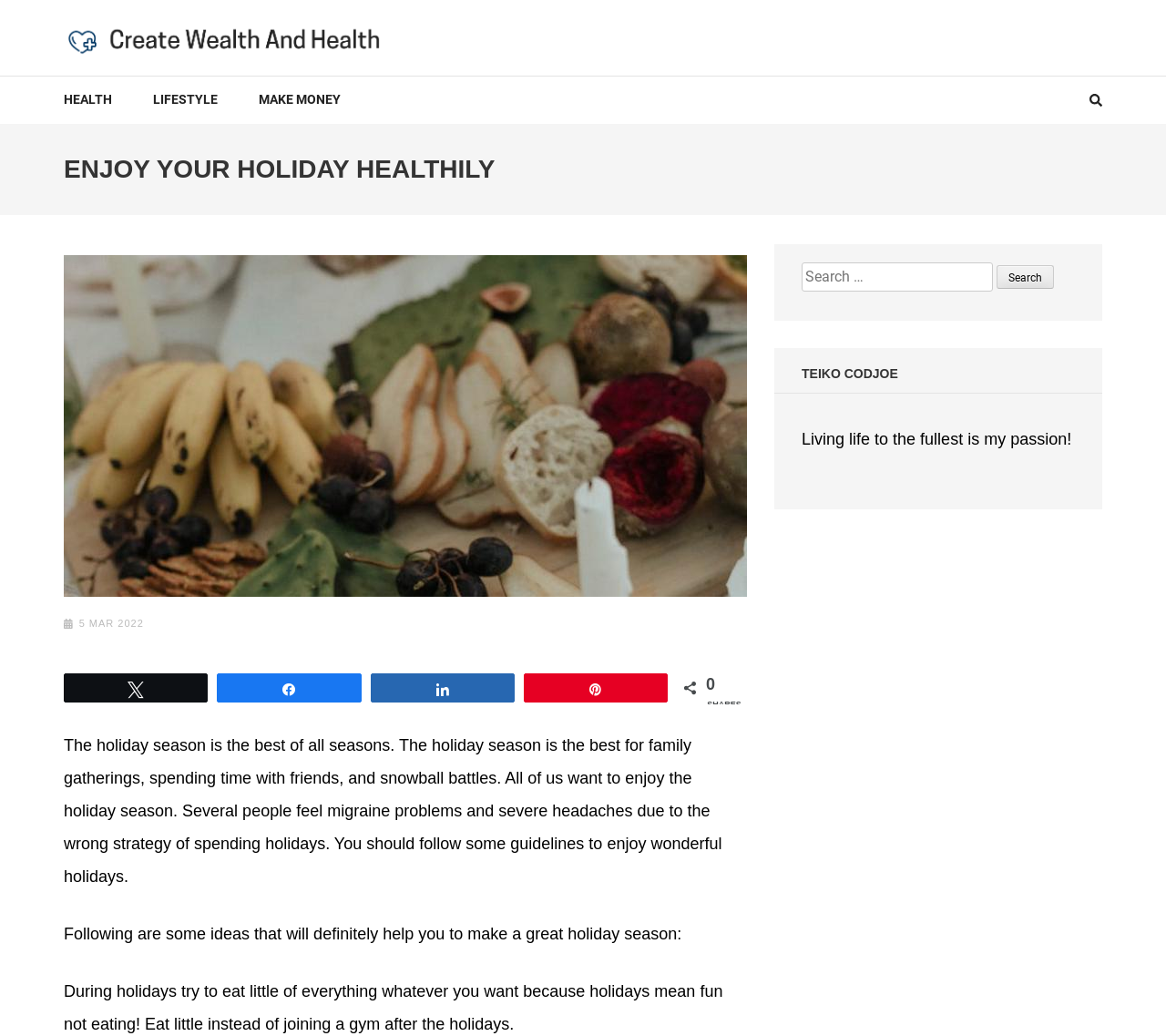Locate the bounding box coordinates of the area that needs to be clicked to fulfill the following instruction: "Click on 'MAKE MONEY'". The coordinates should be in the format of four float numbers between 0 and 1, namely [left, top, right, bottom].

[0.222, 0.074, 0.292, 0.119]